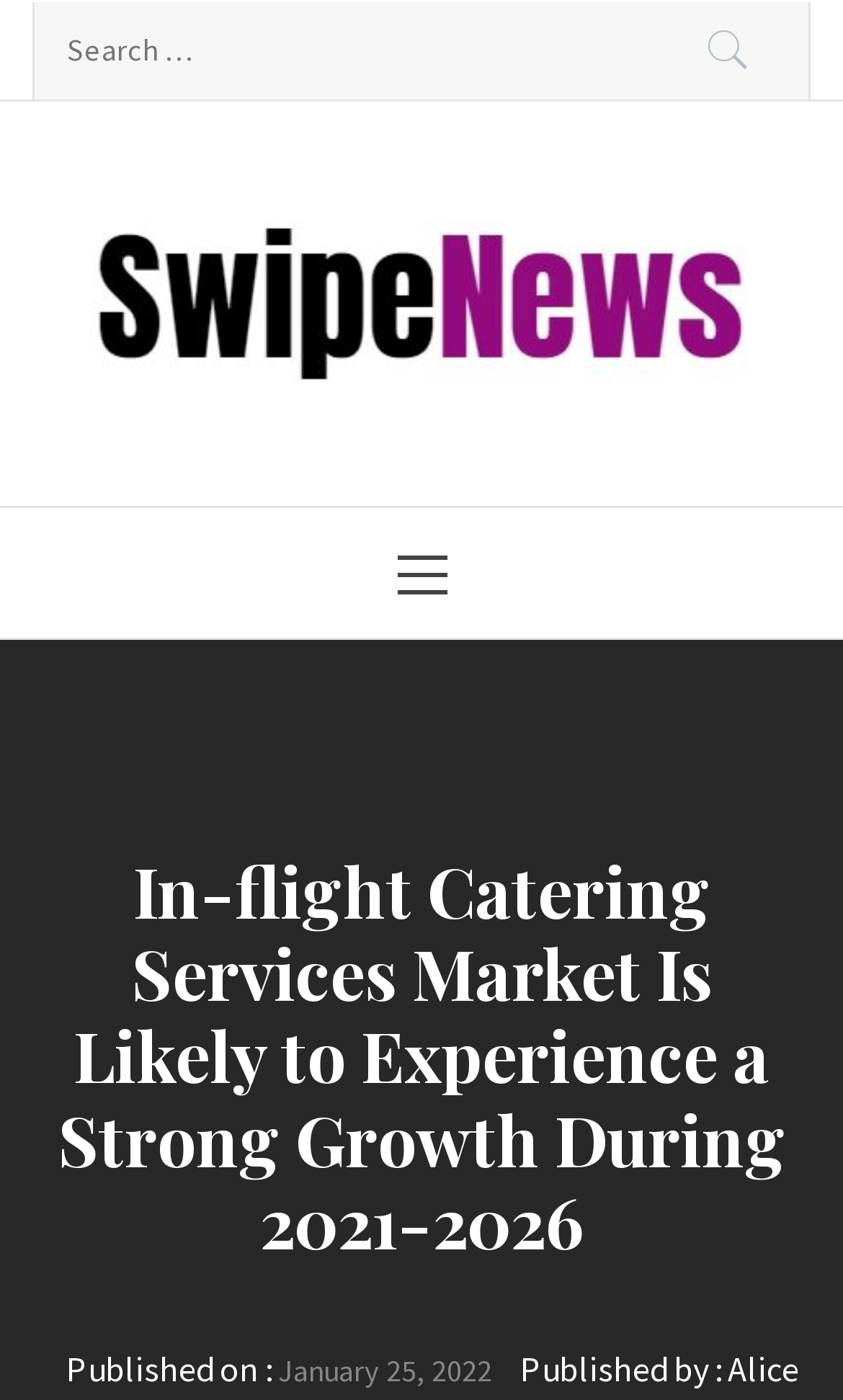From the screenshot, find the bounding box of the UI element matching this description: "No". Supply the bounding box coordinates in the form [left, top, right, bottom], each a float between 0 and 1.

None